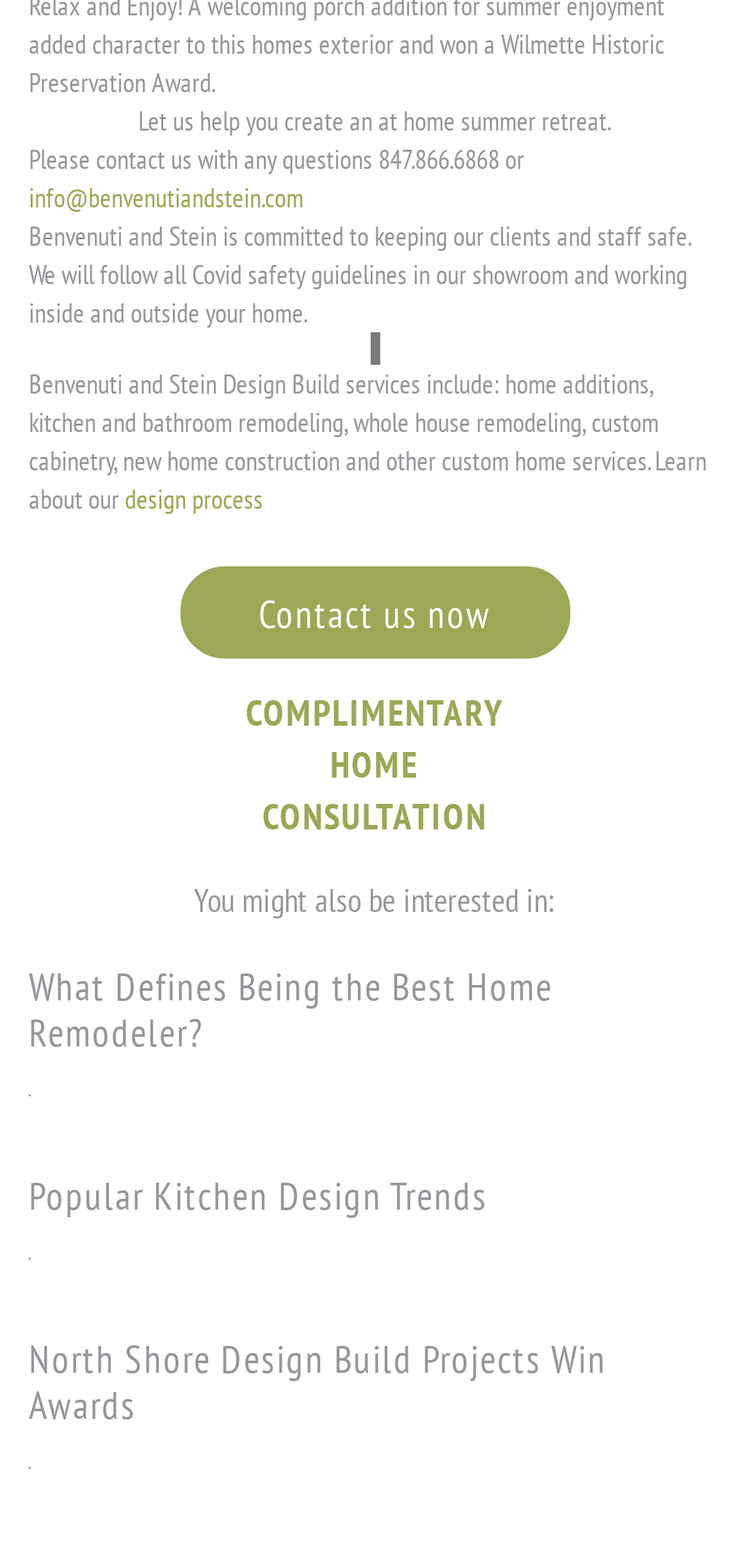Based on the visual content of the image, answer the question thoroughly: What services does Benvenuti and Stein offer?

Based on the webpage, Benvenuti and Stein offers various design build services, including home additions, kitchen and bathroom remodeling, whole house remodeling, custom cabinetry, new home construction, and other custom home services, as mentioned in the text 'Benvenuti and Stein Design Build services include...'.